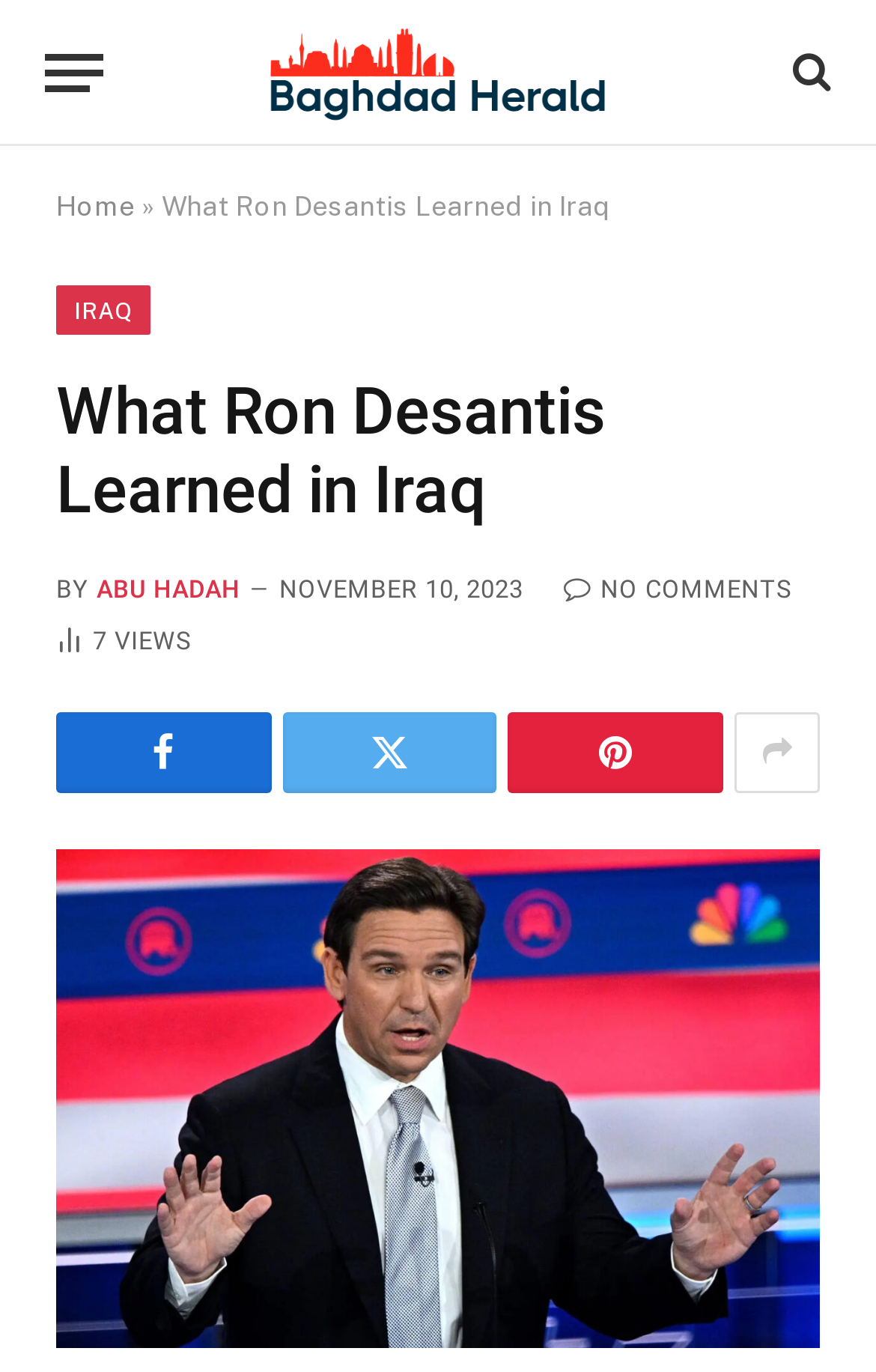Given the element description Pinterest, specify the bounding box coordinates of the corresponding UI element in the format (top-left x, top-left y, bottom-right x, bottom-right y). All values must be between 0 and 1.

[0.58, 0.519, 0.826, 0.578]